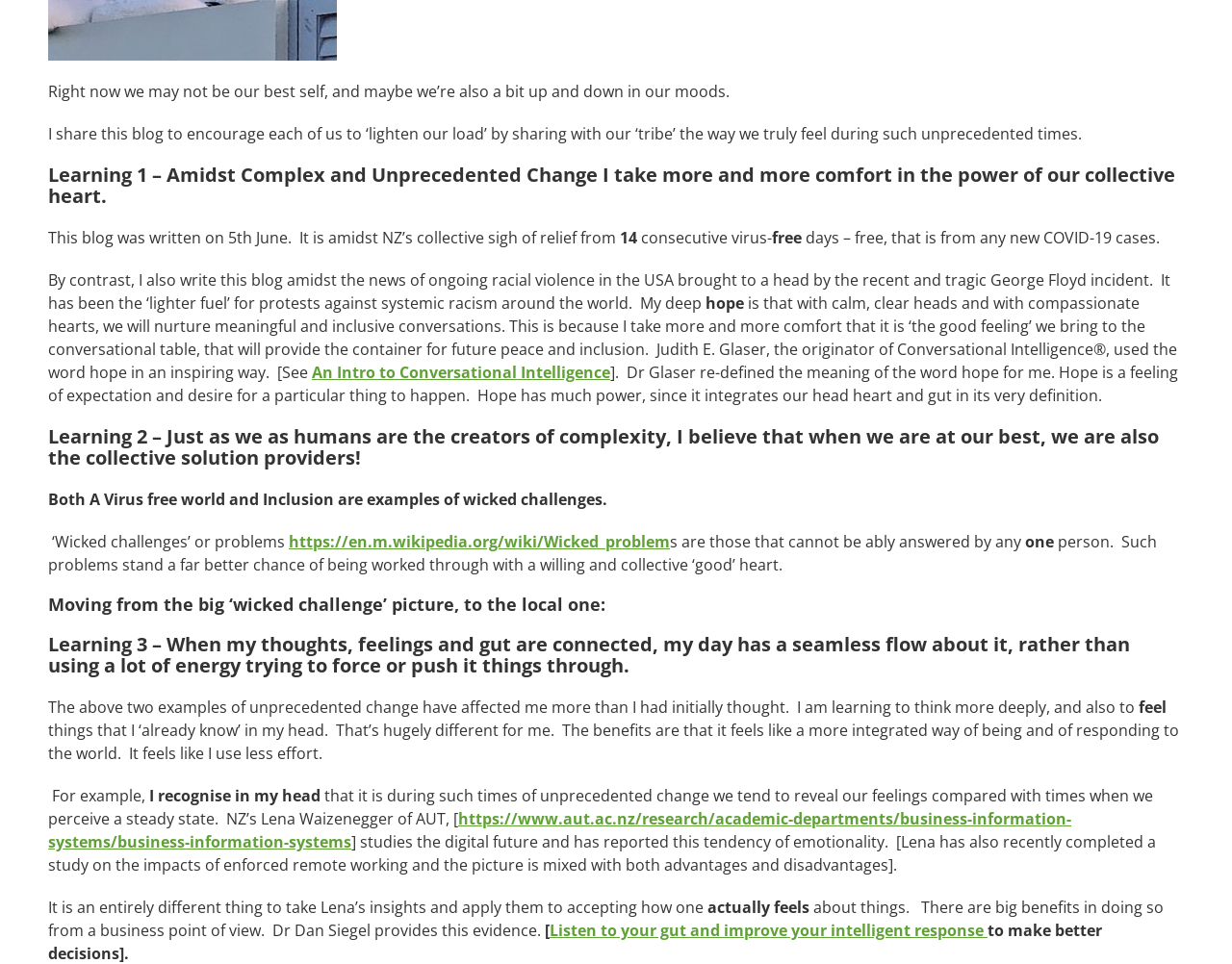Show the bounding box coordinates for the HTML element as described: "An Intro to Conversational Intelligence".

[0.253, 0.375, 0.495, 0.397]